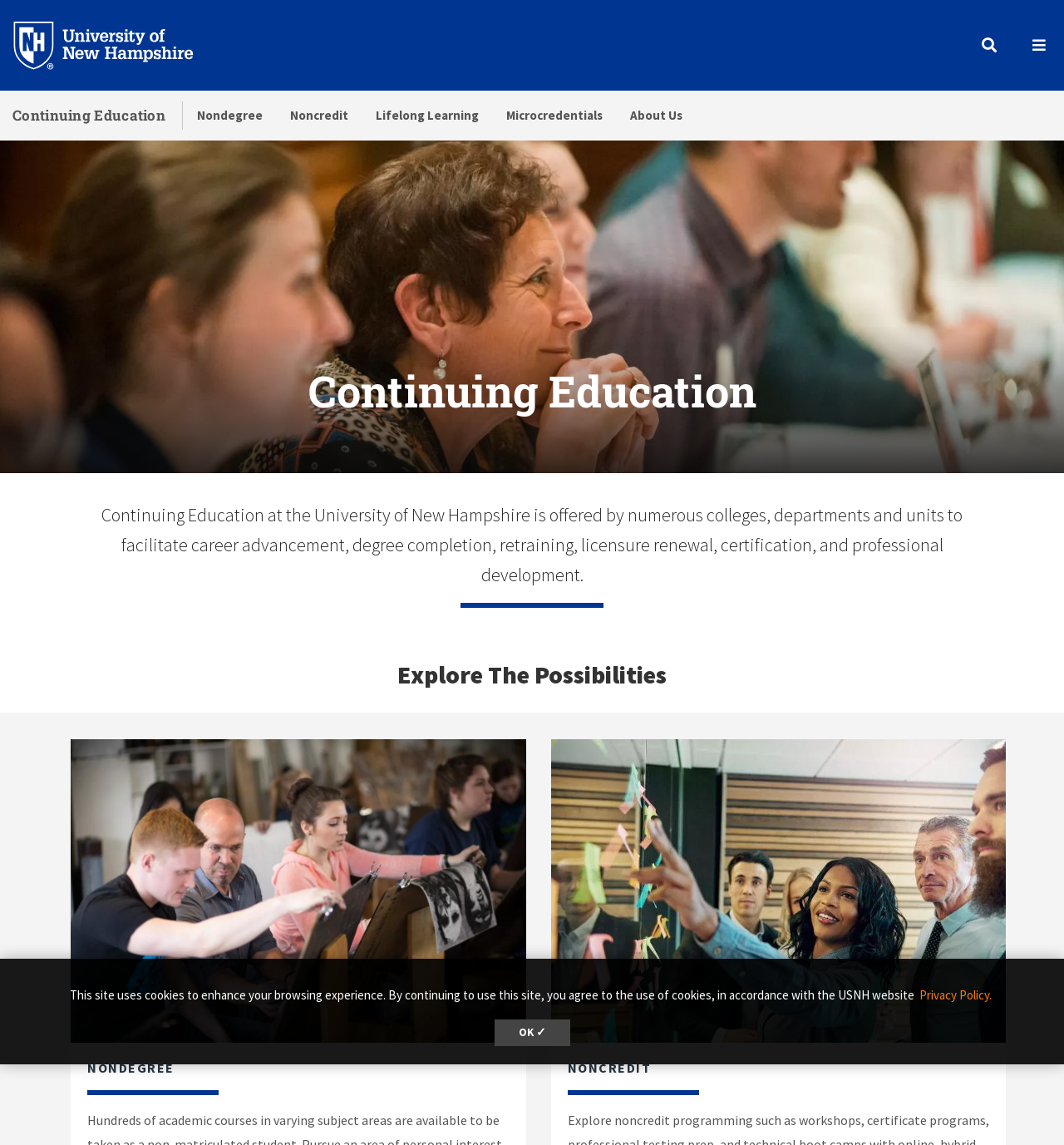Determine the bounding box coordinates of the area to click in order to meet this instruction: "go to Continuing Education".

[0.012, 0.093, 0.155, 0.109]